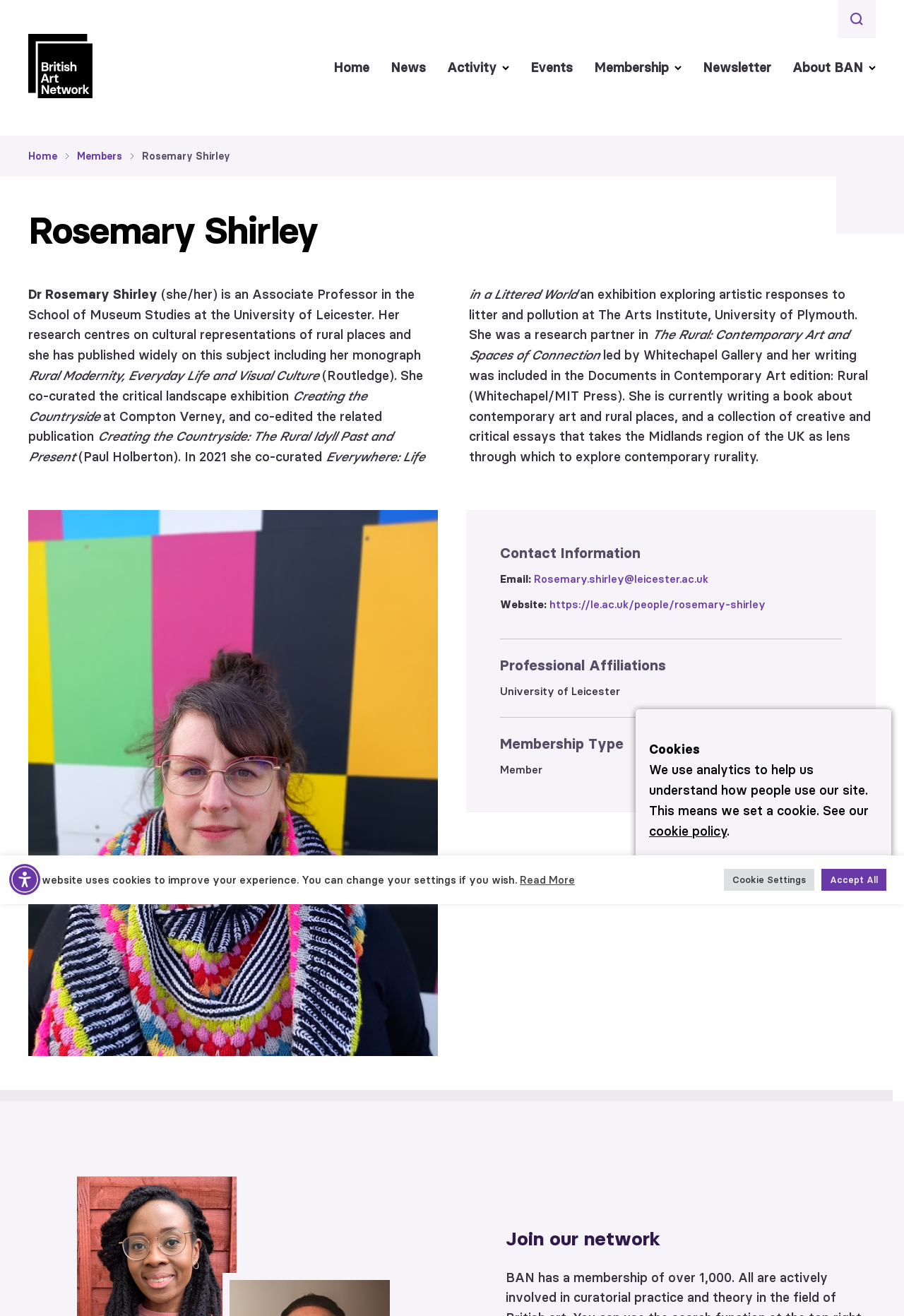What is Rosemary Shirley's email address?
Please respond to the question with as much detail as possible.

The webpage has a section 'Contact Information' that lists her email address as 'Rosemary.shirley@leicester.ac.uk'.